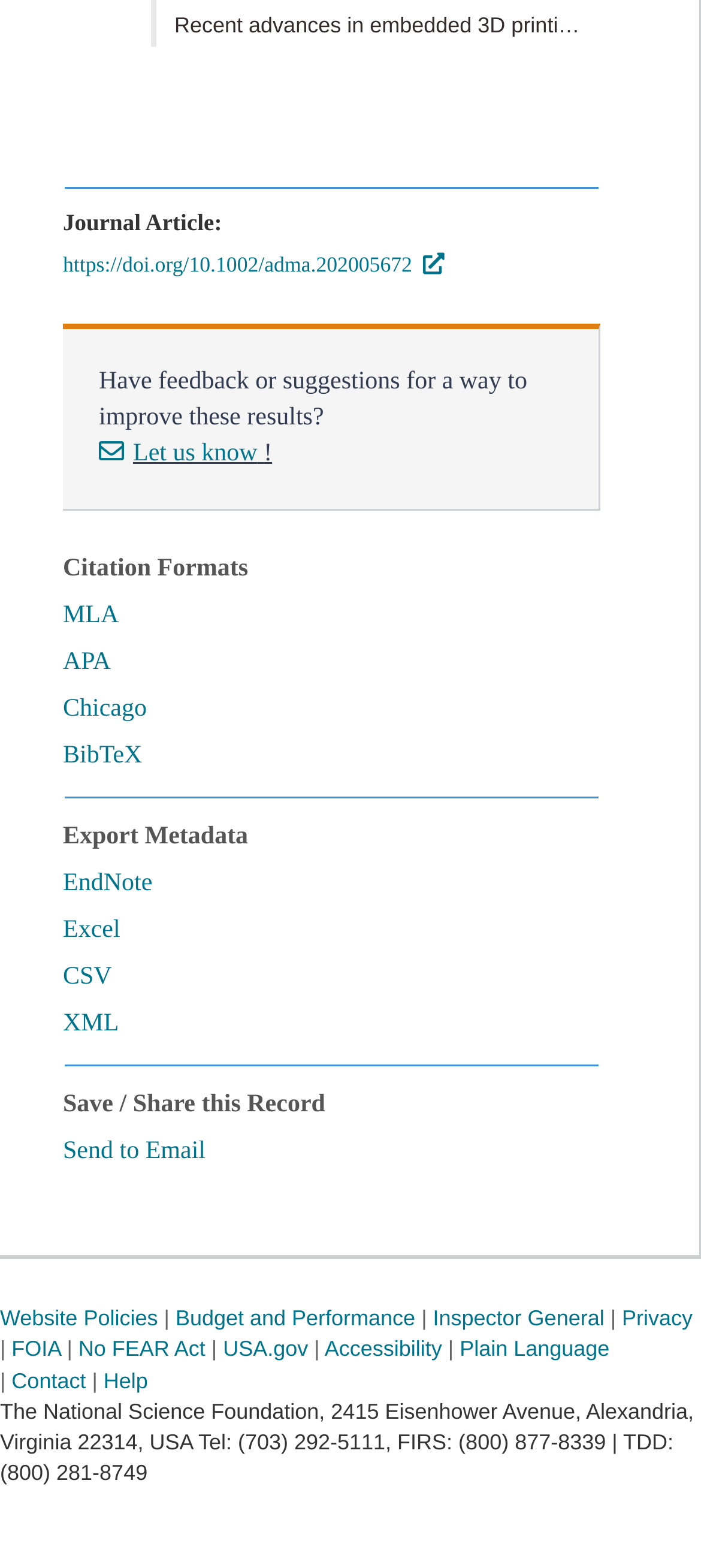Identify the bounding box coordinates of the section that should be clicked to achieve the task described: "View website policies".

[0.0, 0.833, 0.225, 0.849]